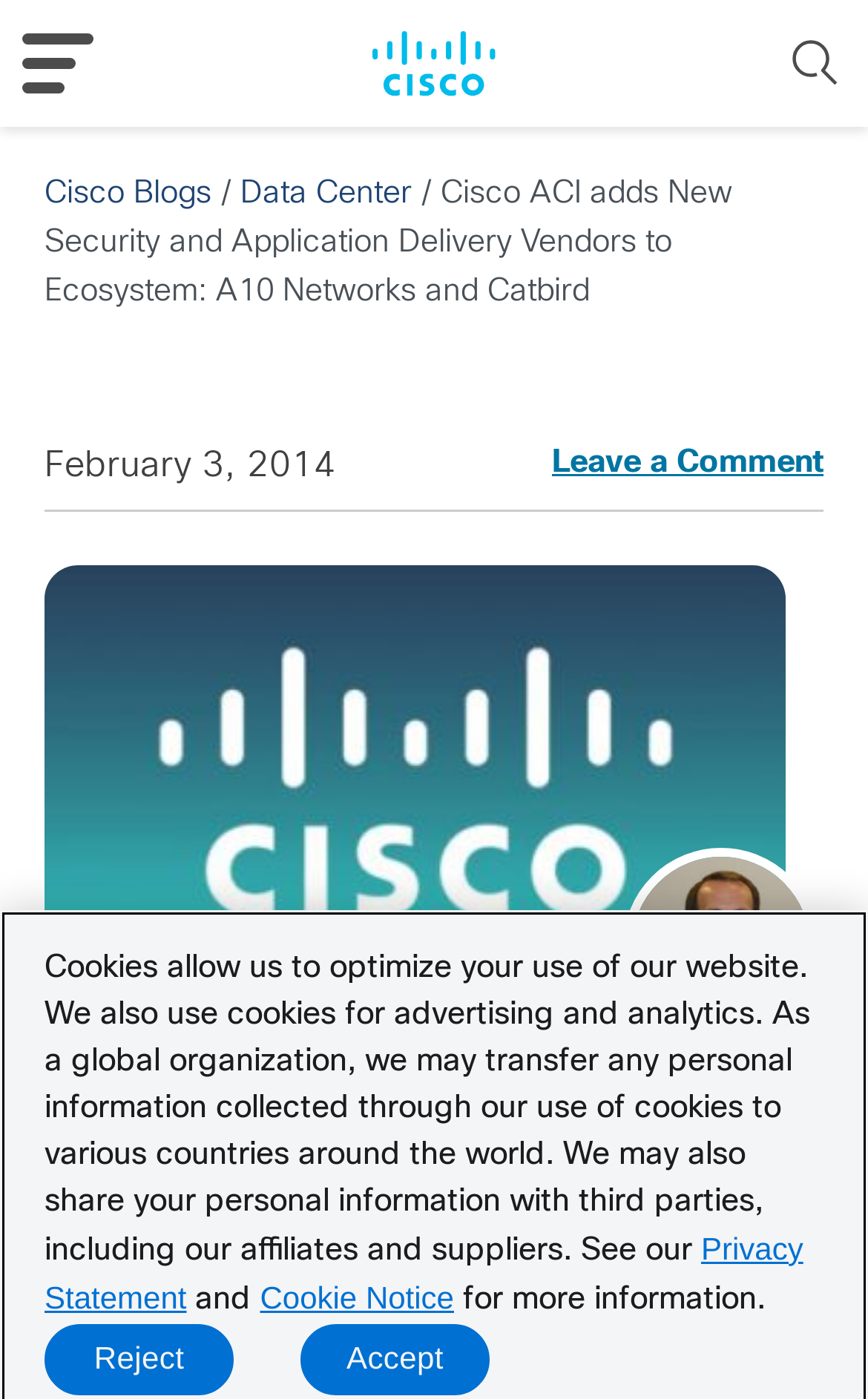Determine the bounding box coordinates of the UI element that matches the following description: "Leave a Comment". The coordinates should be four float numbers between 0 and 1 in the format [left, top, right, bottom].

[0.636, 0.317, 0.949, 0.348]